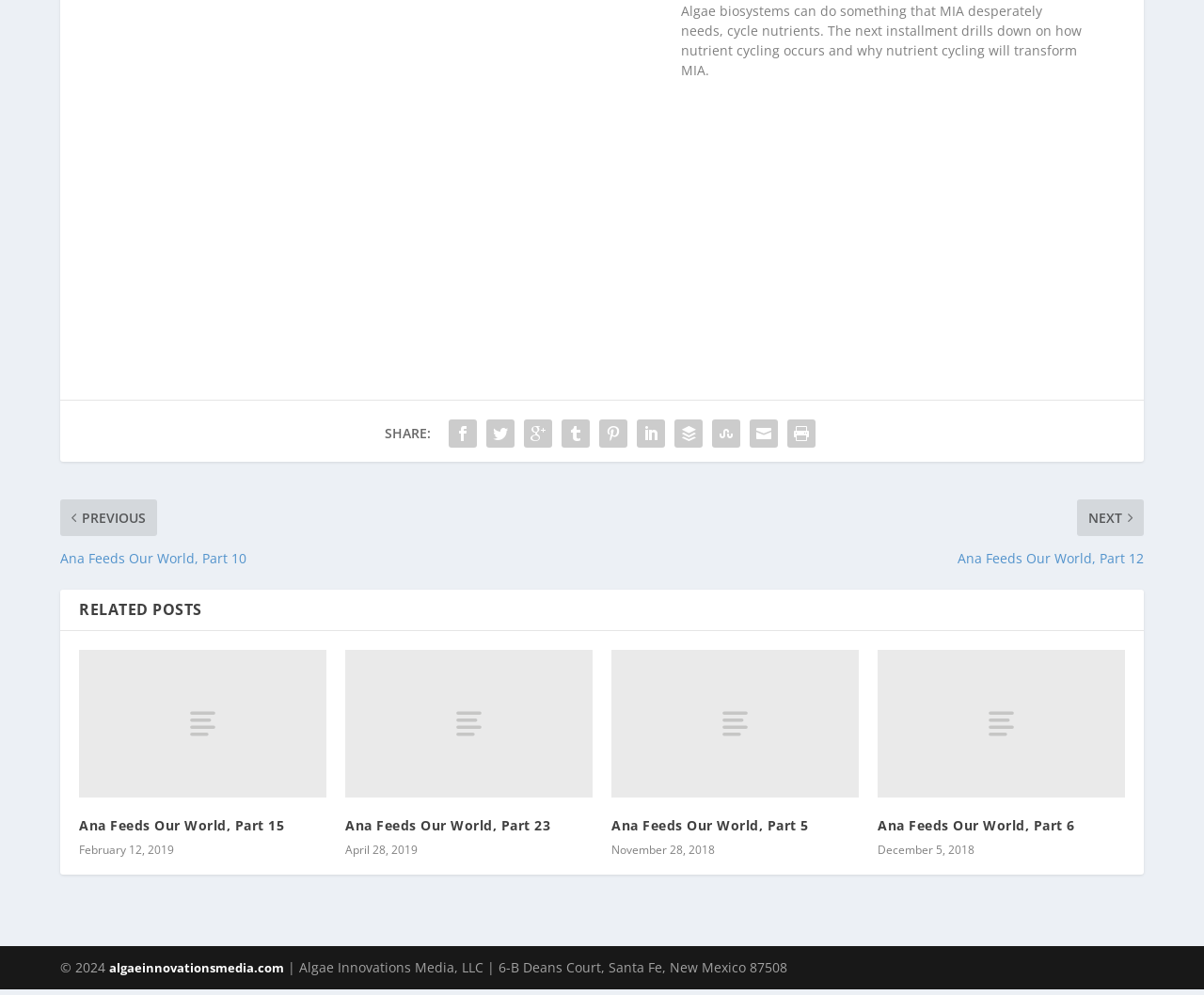Please specify the bounding box coordinates for the clickable region that will help you carry out the instruction: "Check Ana Feeds Our World, Part 6".

[0.729, 0.538, 0.934, 0.687]